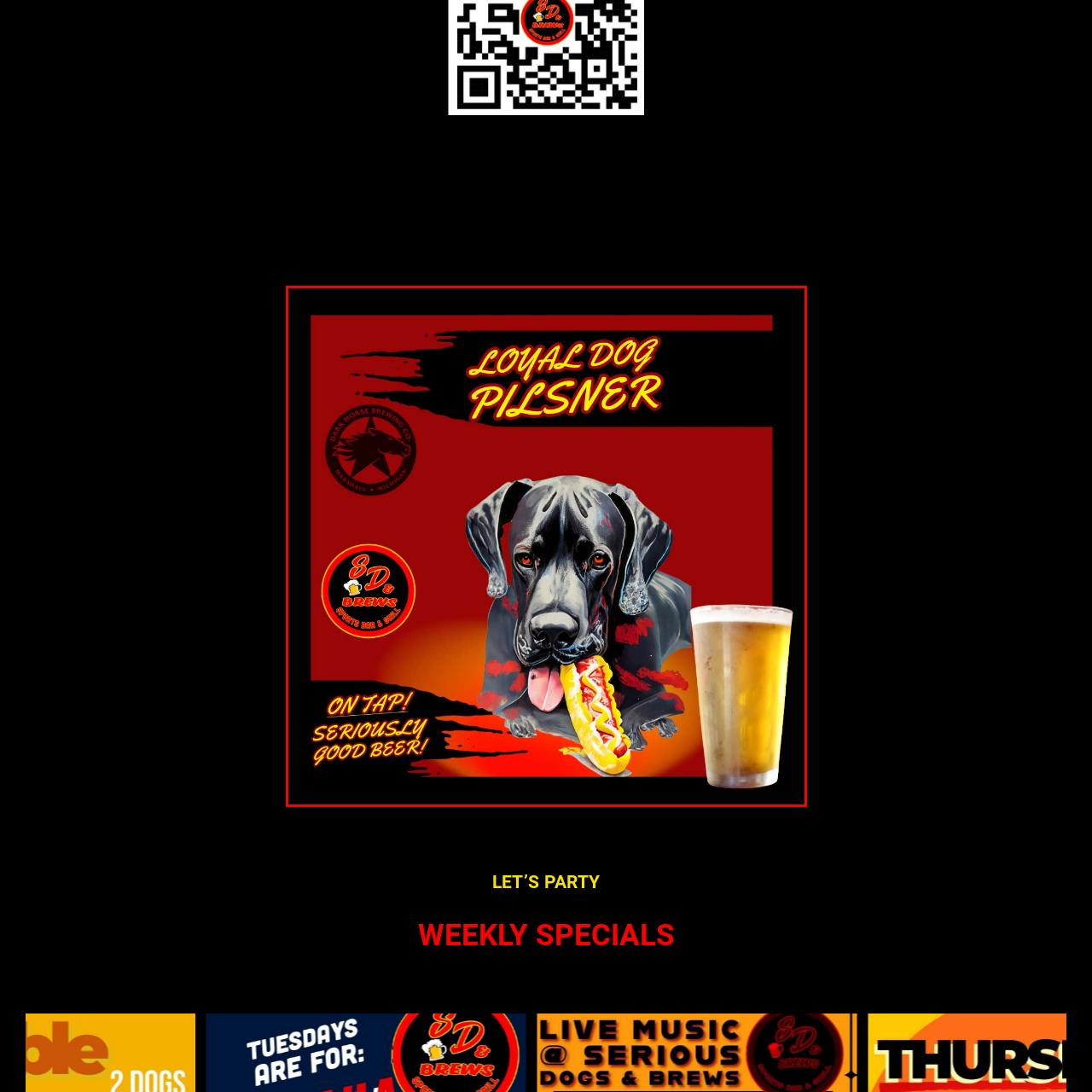What is the style of the font used for the text 'LOYAL DOG PILSNER'?
View the image encased in the red bounding box and respond with a detailed answer informed by the visual information.

The text 'LOYAL DOG PILSNER' at the top of the image is displayed in a font that can be described as playful and yellow, which draws attention to the featured beer and adds to the overall fun and inviting atmosphere of the image.